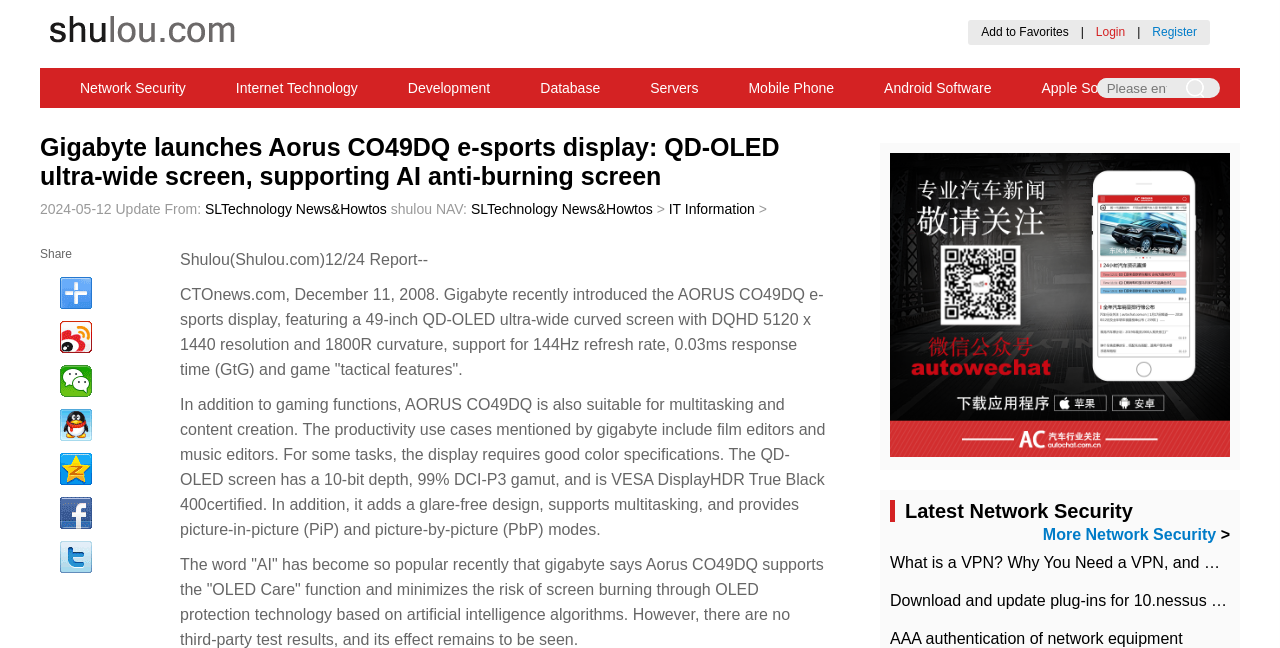Indicate the bounding box coordinates of the element that must be clicked to execute the instruction: "Search for keywords". The coordinates should be given as four float numbers between 0 and 1, i.e., [left, top, right, bottom].

[0.857, 0.12, 0.911, 0.151]